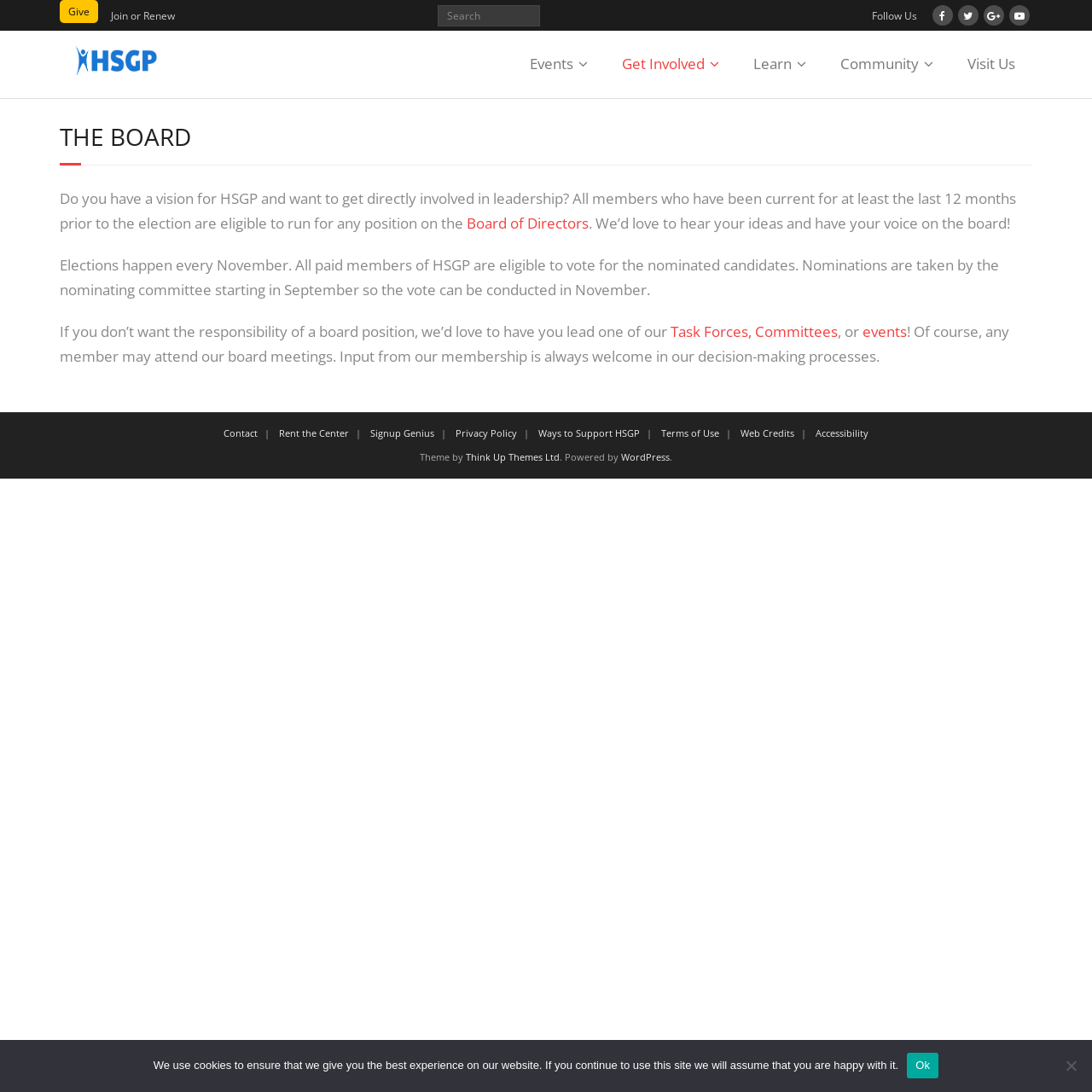Answer the question below with a single word or a brief phrase: 
What are the different ways to get involved?

Board, Task Forces, Committees, events